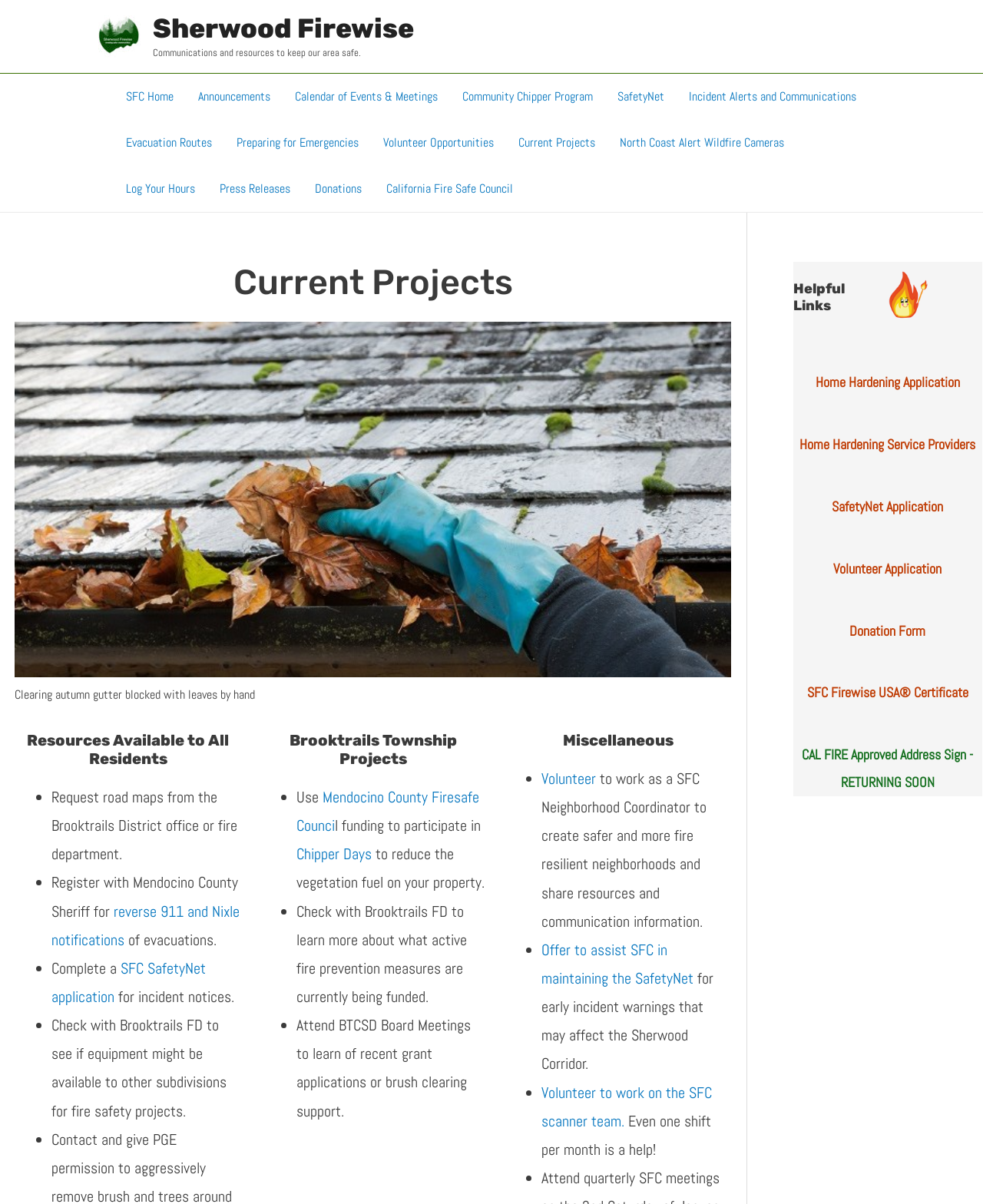Kindly determine the bounding box coordinates for the clickable area to achieve the given instruction: "View the 'Current Projects' page".

[0.515, 0.099, 0.618, 0.137]